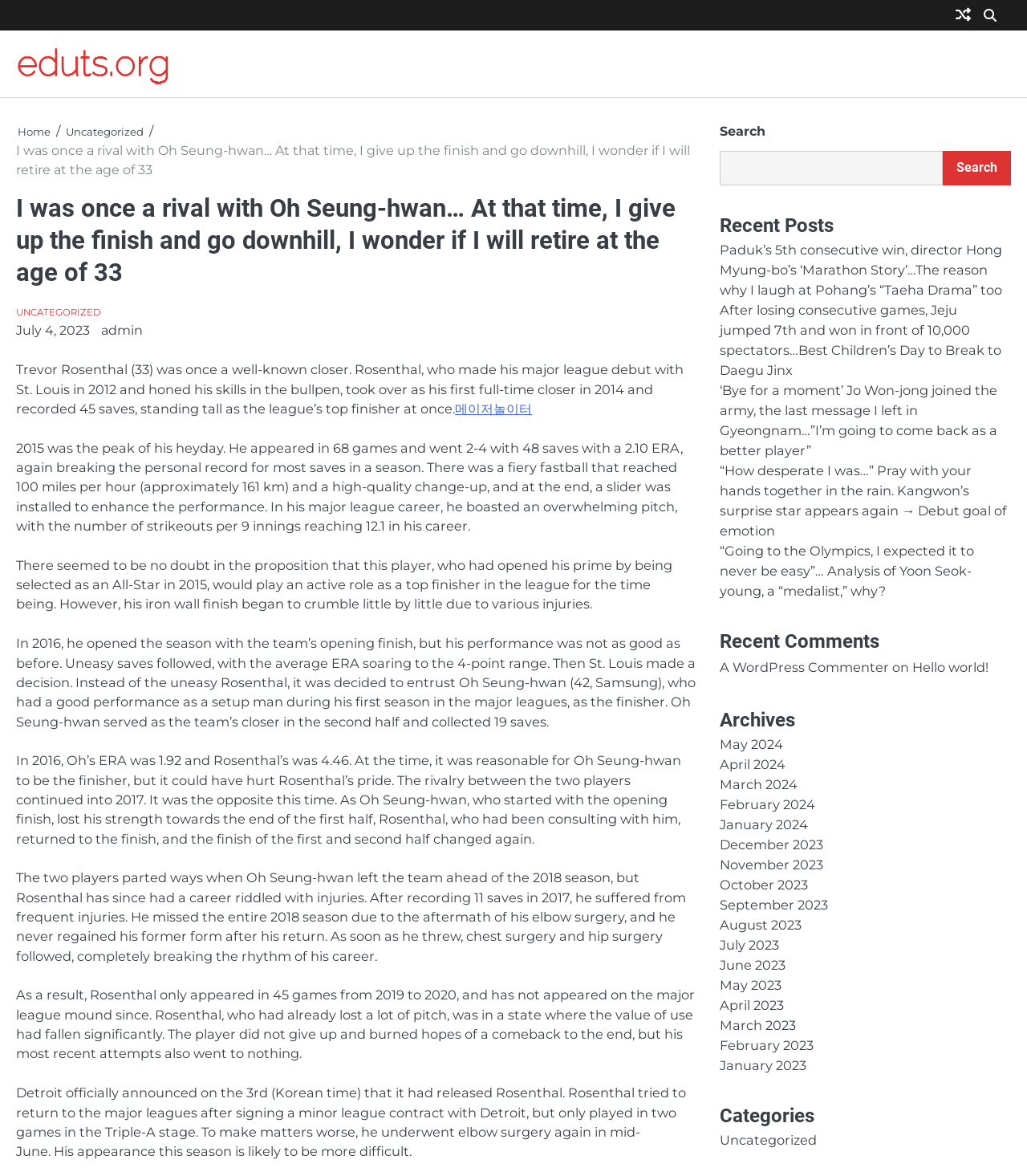Respond to the following question with a brief word or phrase:
What team did Trevor Rosenthal sign a minor league contract with?

Detroit